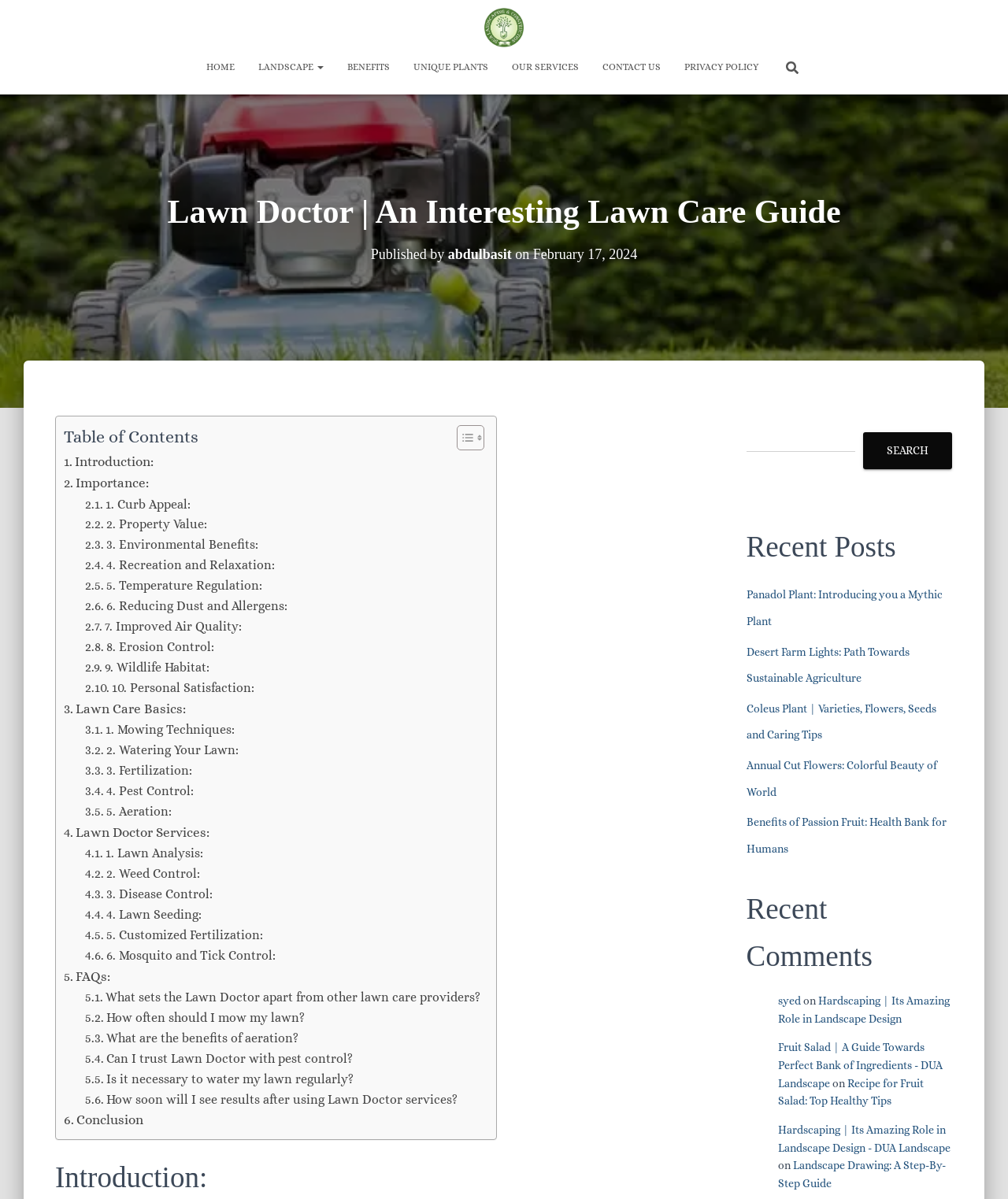Write an elaborate caption that captures the essence of the webpage.

The webpage is about Lawn Doctor, a professional lawn care service provider. At the top, there is a navigation menu with links to different sections of the website, including HOME, LANDSCAPE, BENEFITS, UNIQUE PLANTS, OUR SERVICES, CONTACT US, and PRIVACY POLICY. Next to the navigation menu, there is a search bar with a magnifying glass icon.

Below the navigation menu, there is a heading that reads "Lawn Doctor | An Interesting Lawn Care Guide" followed by a subheading that indicates the publication date and author. On the right side of the heading, there is a table of contents with links to different sections of the guide, including Introduction, Importance, Lawn Care Basics, Lawn Doctor Services, FAQs, and Conclusion.

The main content of the webpage is divided into several sections. The first section discusses the importance of lawn care, with links to subtopics such as Curb Appeal, Property Value, Environmental Benefits, and more. The second section covers lawn care basics, including Mowing Techniques, Watering Your Lawn, Fertilization, and Pest Control. The third section describes the services offered by Lawn Doctor, including Lawn Analysis, Weed Control, Disease Control, and more.

The webpage also features a section for Frequently Asked Questions, with links to questions such as "What sets the Lawn Doctor apart from other lawn care providers?" and "How soon will I see results after using Lawn Doctor services?" Additionally, there is a section for Recent Posts, which lists several articles related to lawn care and gardening, such as "Panadol Plant: Introducing you a Mythic Plant" and "Desert Farm Lights: Path Towards Sustainable Agriculture".

At the bottom of the webpage, there is a section for Recent Comments, which displays comments from users, along with links to the articles they are commenting on. Finally, there is a footer section with links to other articles and a copyright notice.